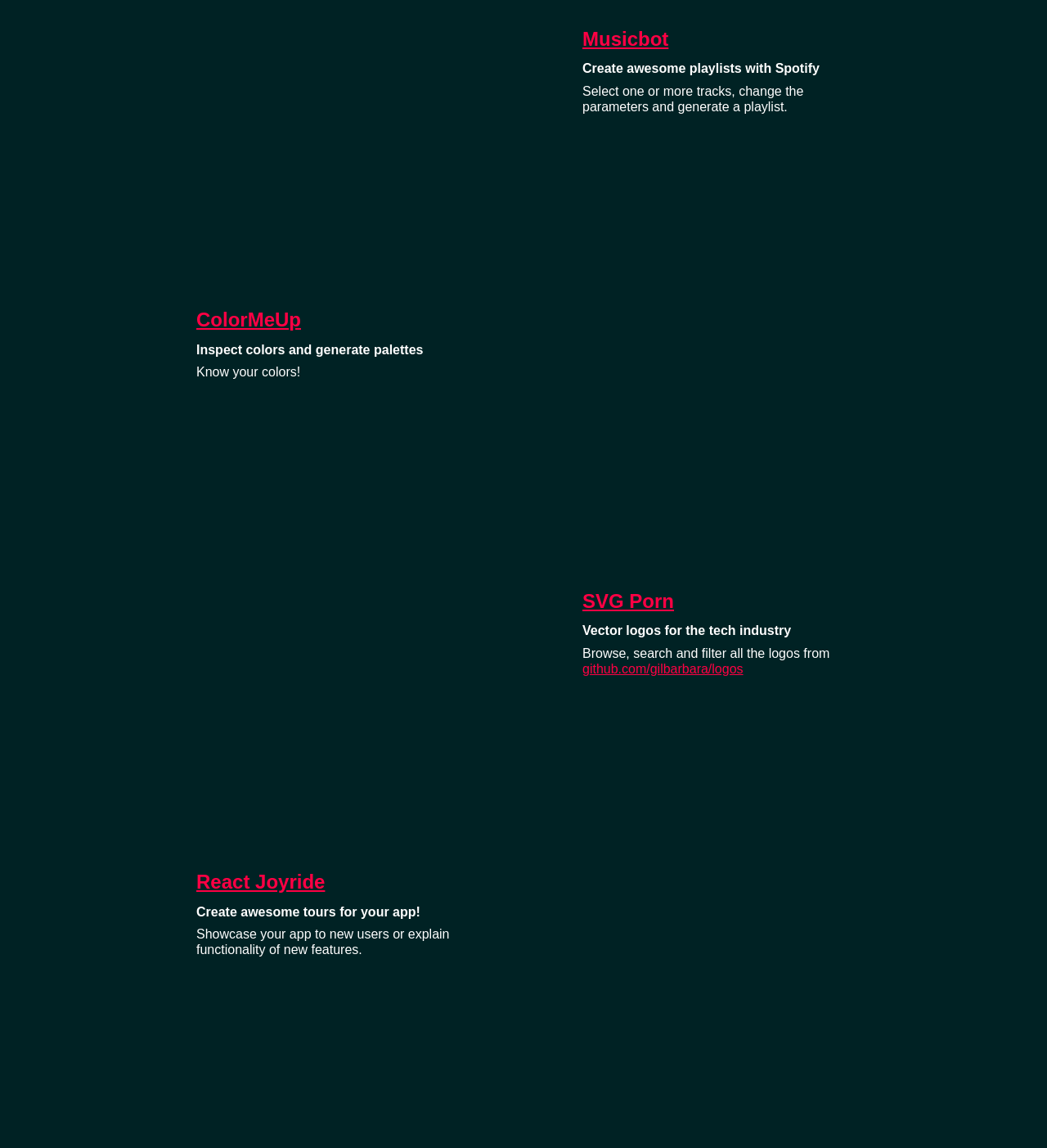Please mark the clickable region by giving the bounding box coordinates needed to complete this instruction: "Create awesome playlists with Spotify".

[0.556, 0.054, 0.783, 0.066]